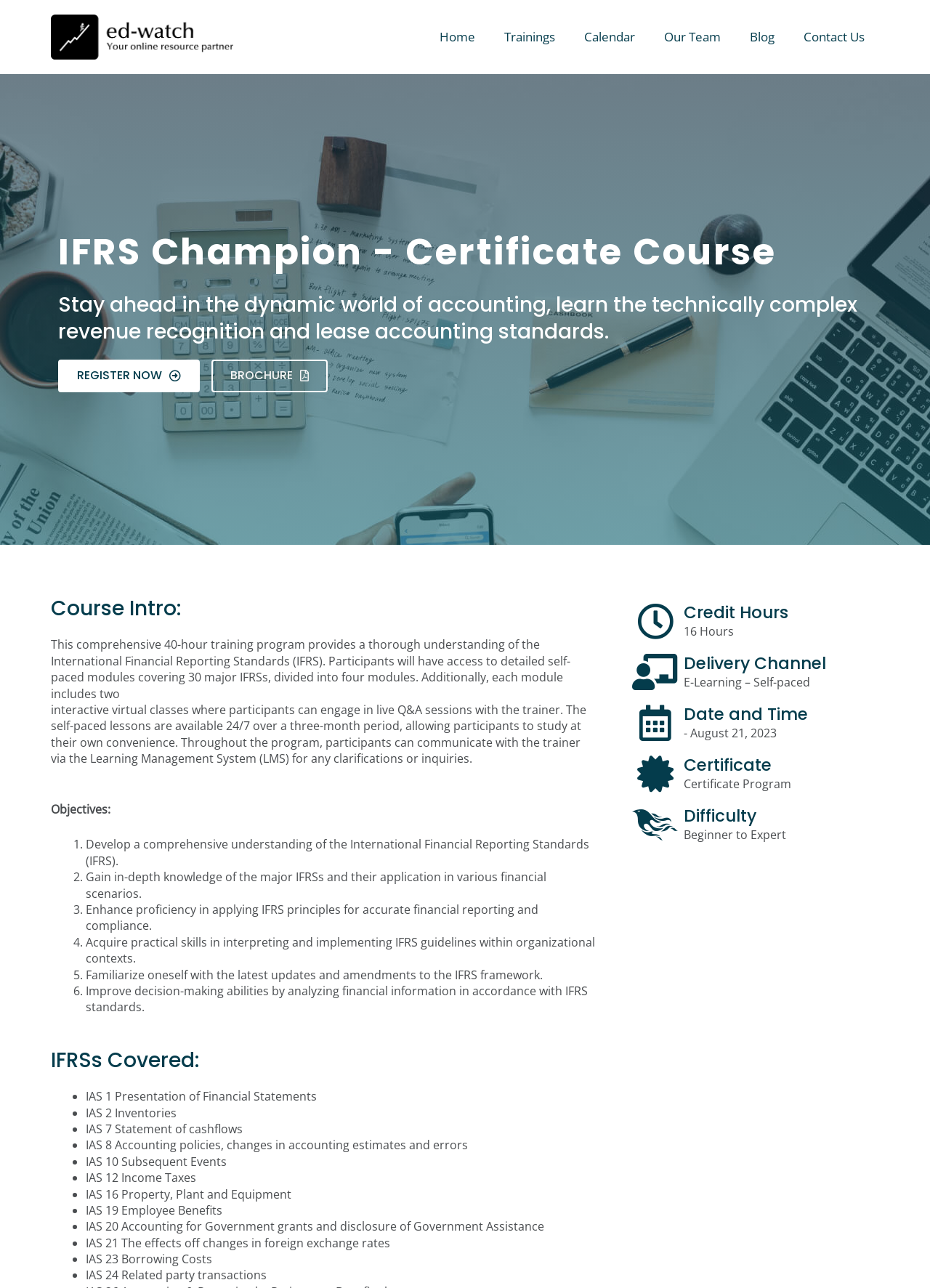Pinpoint the bounding box coordinates of the clickable area necessary to execute the following instruction: "Click the 'REGISTER NOW' button". The coordinates should be given as four float numbers between 0 and 1, namely [left, top, right, bottom].

[0.062, 0.279, 0.215, 0.305]